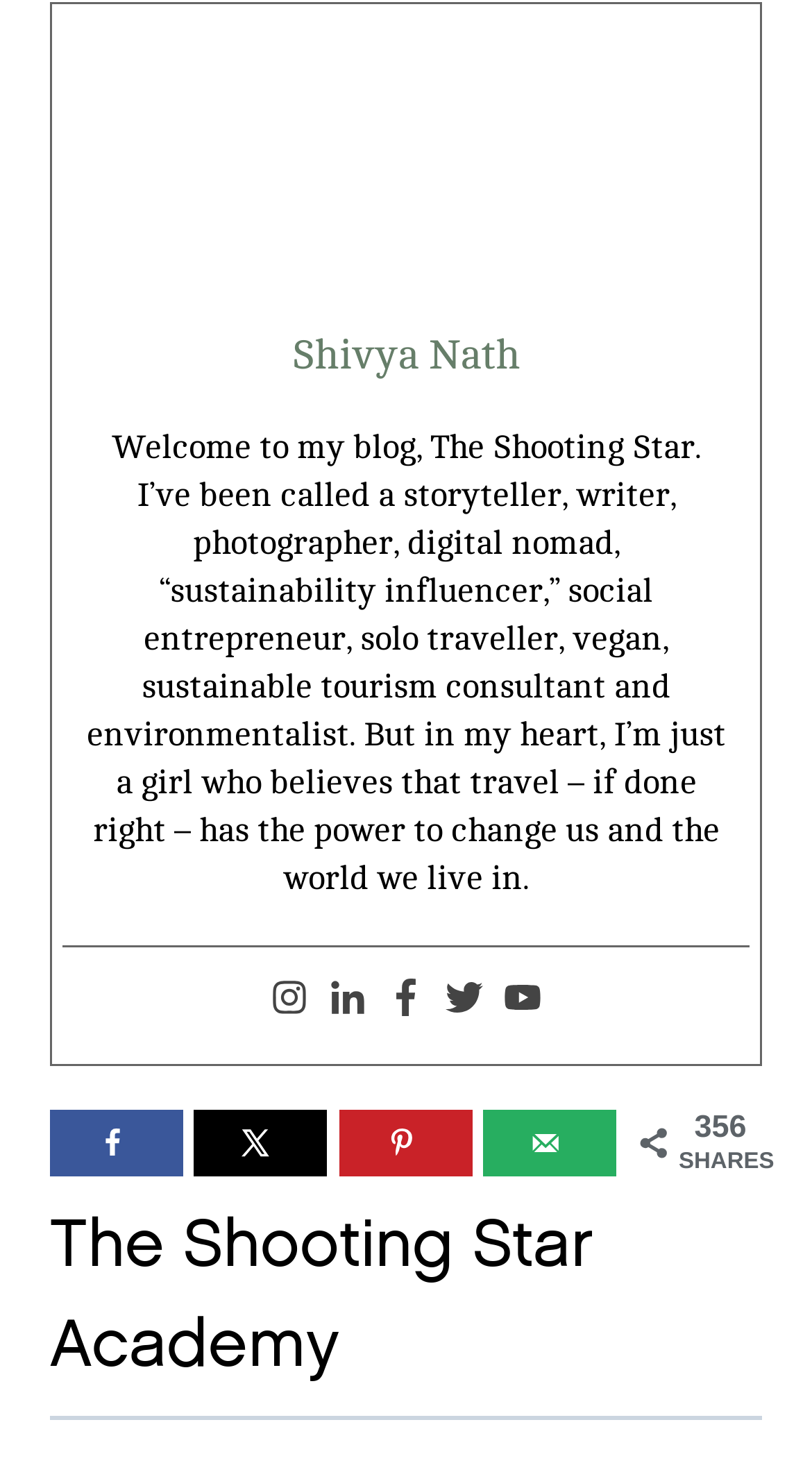Please identify the bounding box coordinates of the area that needs to be clicked to follow this instruction: "Explore The Shooting Star Academy".

[0.062, 0.81, 0.938, 0.945]